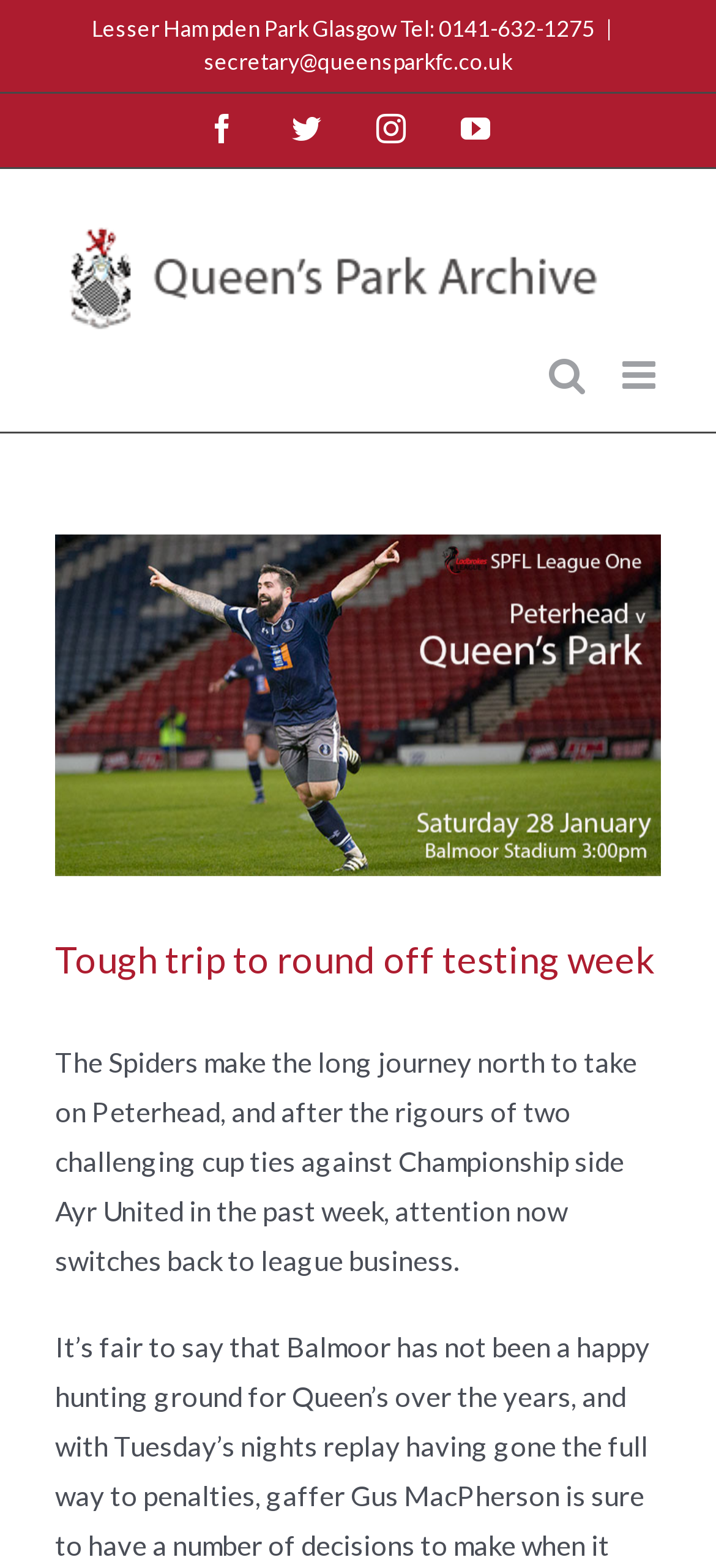Please provide a comprehensive response to the question below by analyzing the image: 
How many social media links are there?

I counted the number of link elements with social media icons, which are facebook, twitter, instagram, and youtube, located at the top of the webpage.